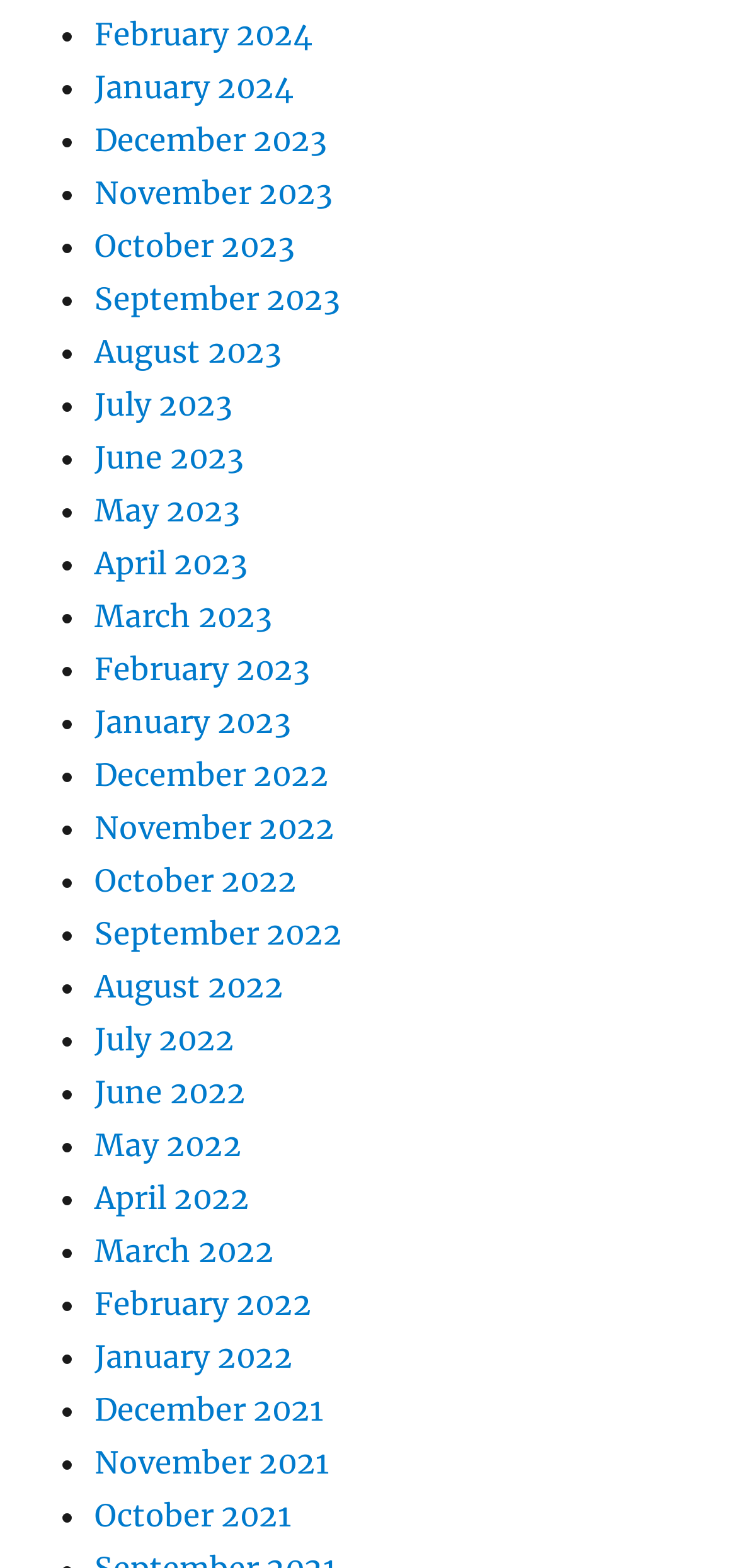Determine the bounding box coordinates of the clickable element to complete this instruction: "View profile". Provide the coordinates in the format of four float numbers between 0 and 1, [left, top, right, bottom].

None